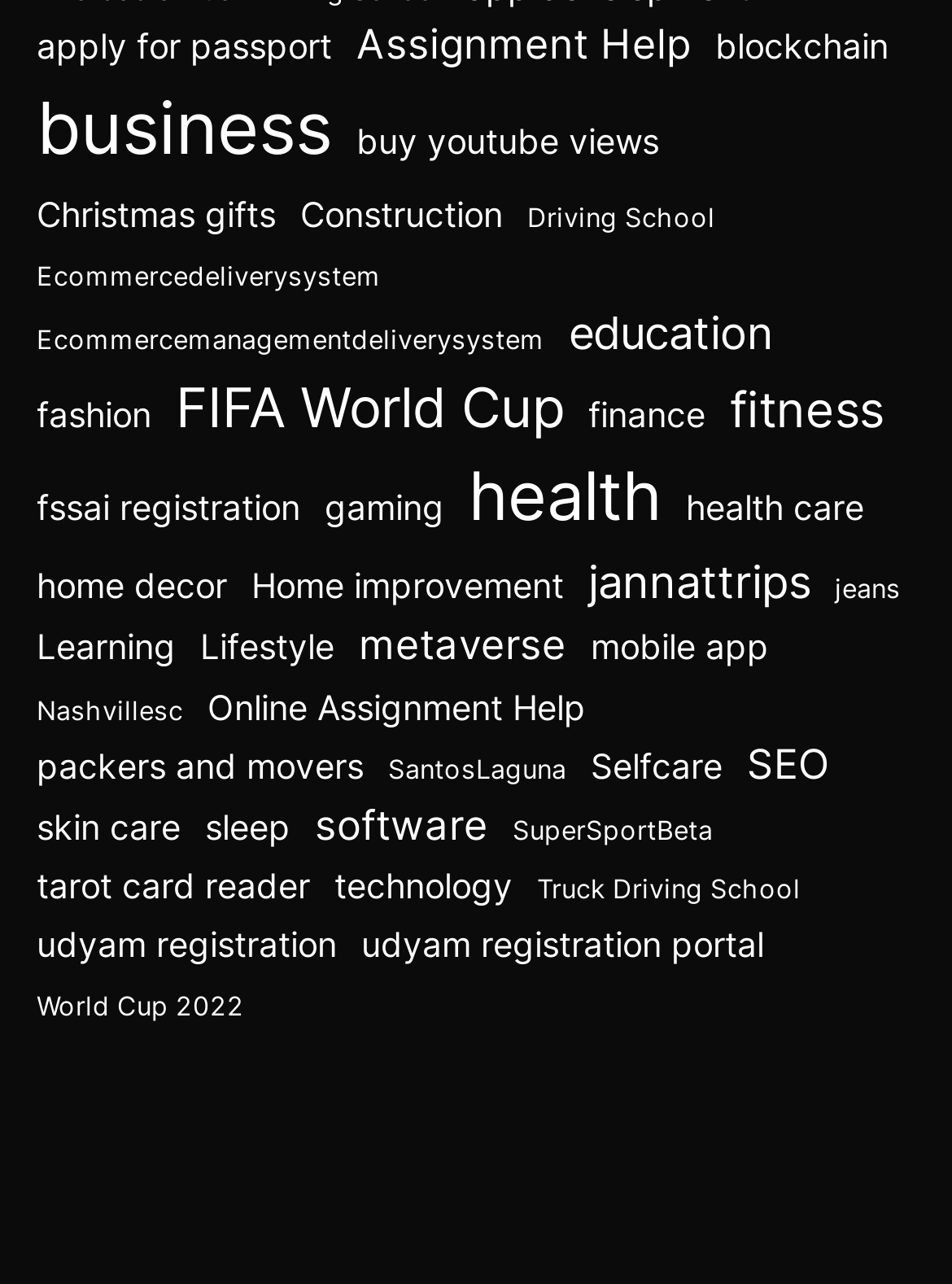What is the category located below 'Christmas gifts'?
Refer to the image and provide a one-word or short phrase answer.

Construction